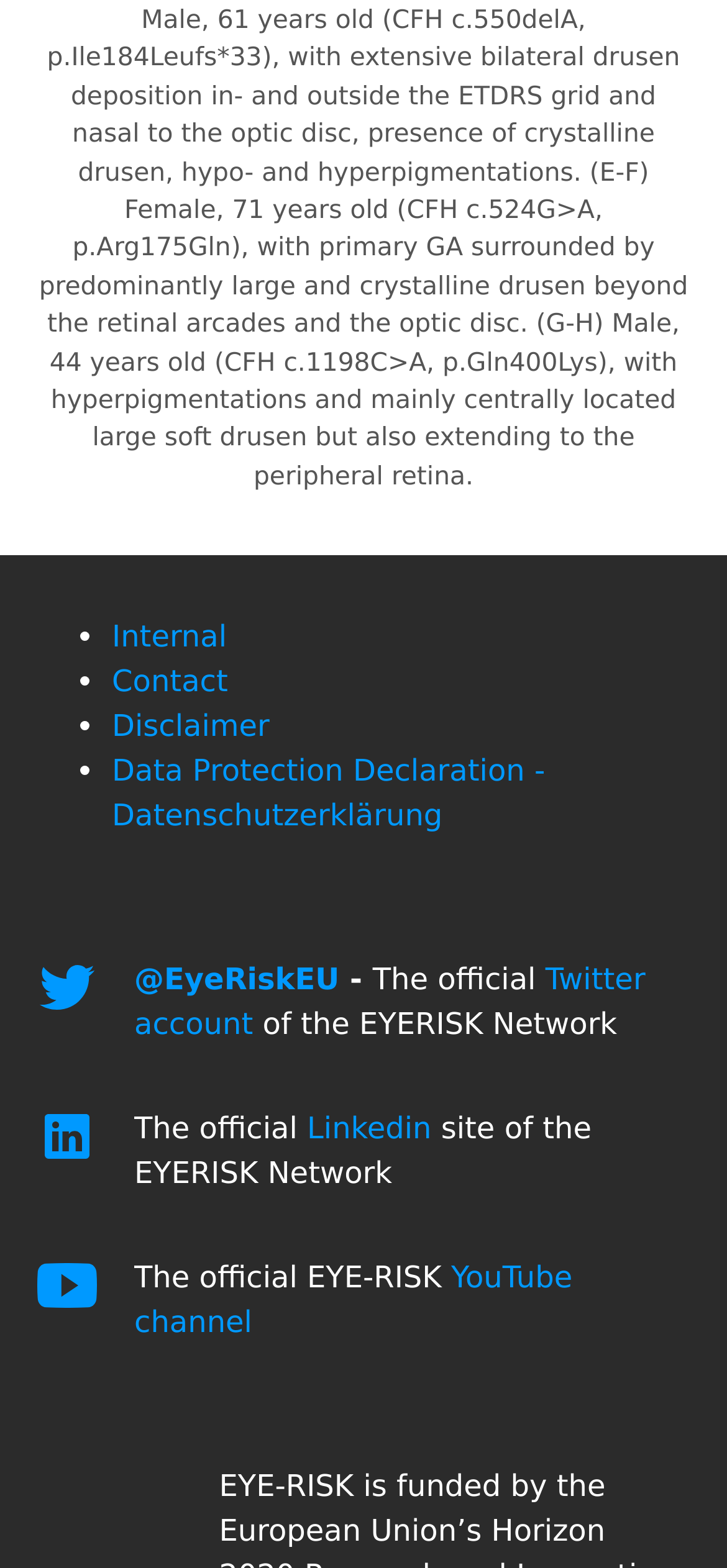Given the description "@EyeRiskEU", determine the bounding box of the corresponding UI element.

[0.185, 0.613, 0.467, 0.636]